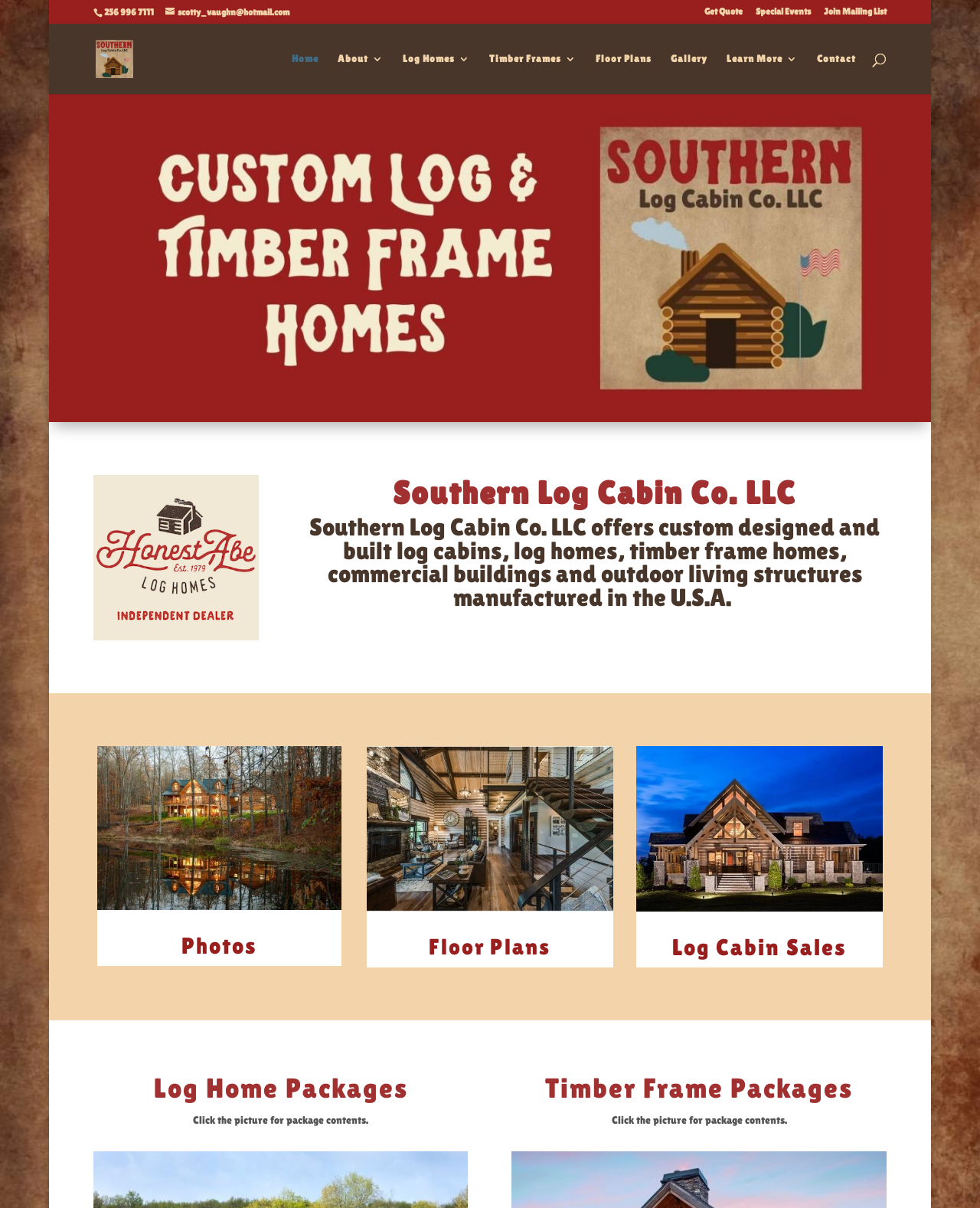What are the three main categories of packages offered?
Look at the screenshot and provide an in-depth answer.

These categories can be found in the headings elements with the bounding box coordinates [0.095, 0.888, 0.478, 0.92], [0.522, 0.888, 0.905, 0.92], and [0.649, 0.773, 0.9, 0.801], respectively.